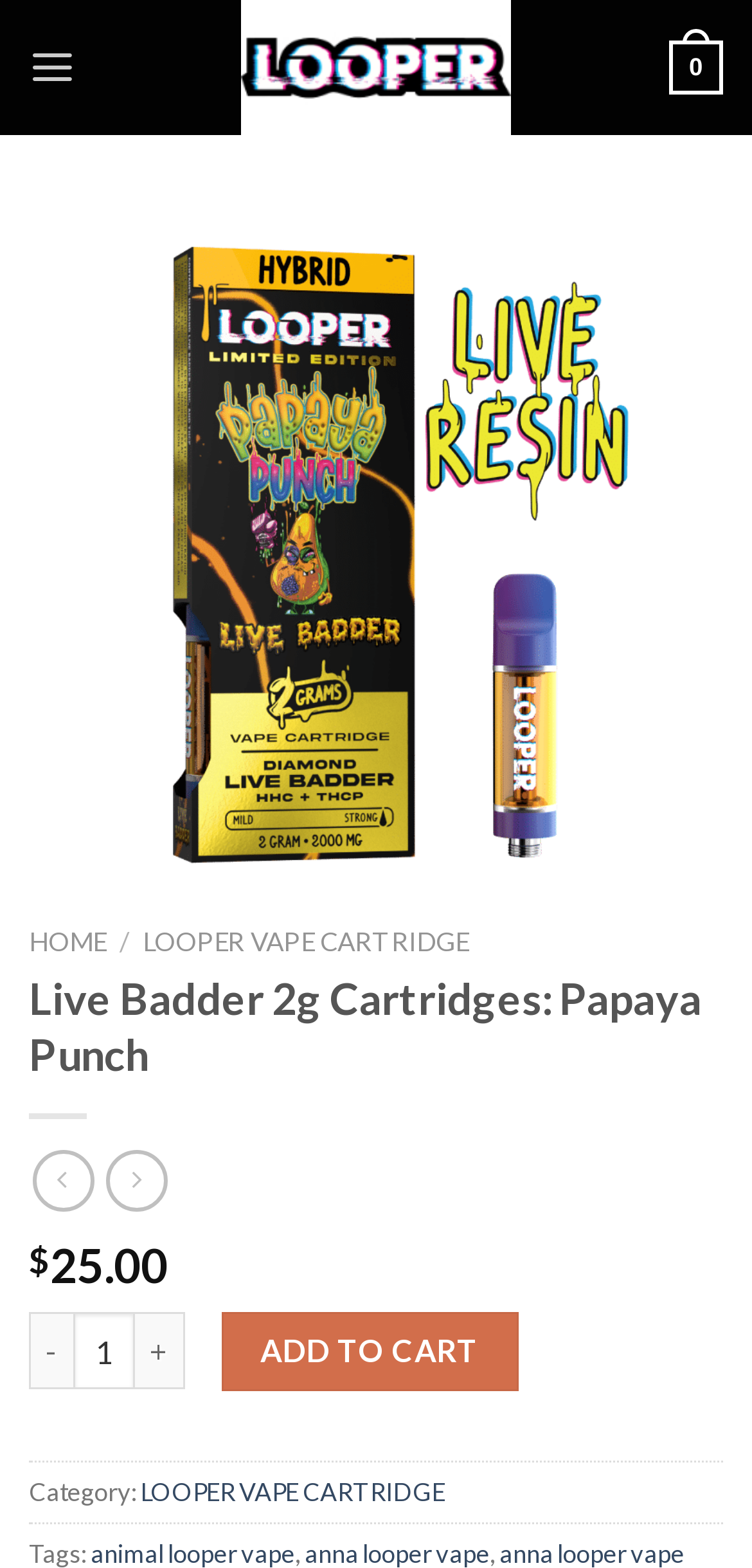Create a detailed narrative of the webpage’s visual and textual elements.

The webpage is about Papaya Punch Looper Vape, a product for sale. At the top, there is a link to "Looper Vape" accompanied by an image with the same name. To the left of this, there is a menu link labeled "Menu". On the right side, there is a link with the text "0".

Below these elements, there is a large figure that occupies most of the page's width. Within this figure, there is a link to "looper vape" accompanied by an image with the same name. There are also two buttons, "Previous" and "Next", which are currently disabled. 

To the right of the figure, there are several links, including "HOME", "LOOPER VAPE CARTRIDGE", and a separator link with a "/" symbol. Below these links, there is a heading that reads "Live Badder 2g Cartridges: Papaya Punch". 

Under the heading, there are several interactive elements, including two links with icons, a price display showing "$25.00", a quantity selector with a "-" button, a spin button, and a "+" button. There is also a button to "ADD TO CART". 

At the bottom of the page, there is a category label with a link to "LOOPER VAPE CARTRIDGE".